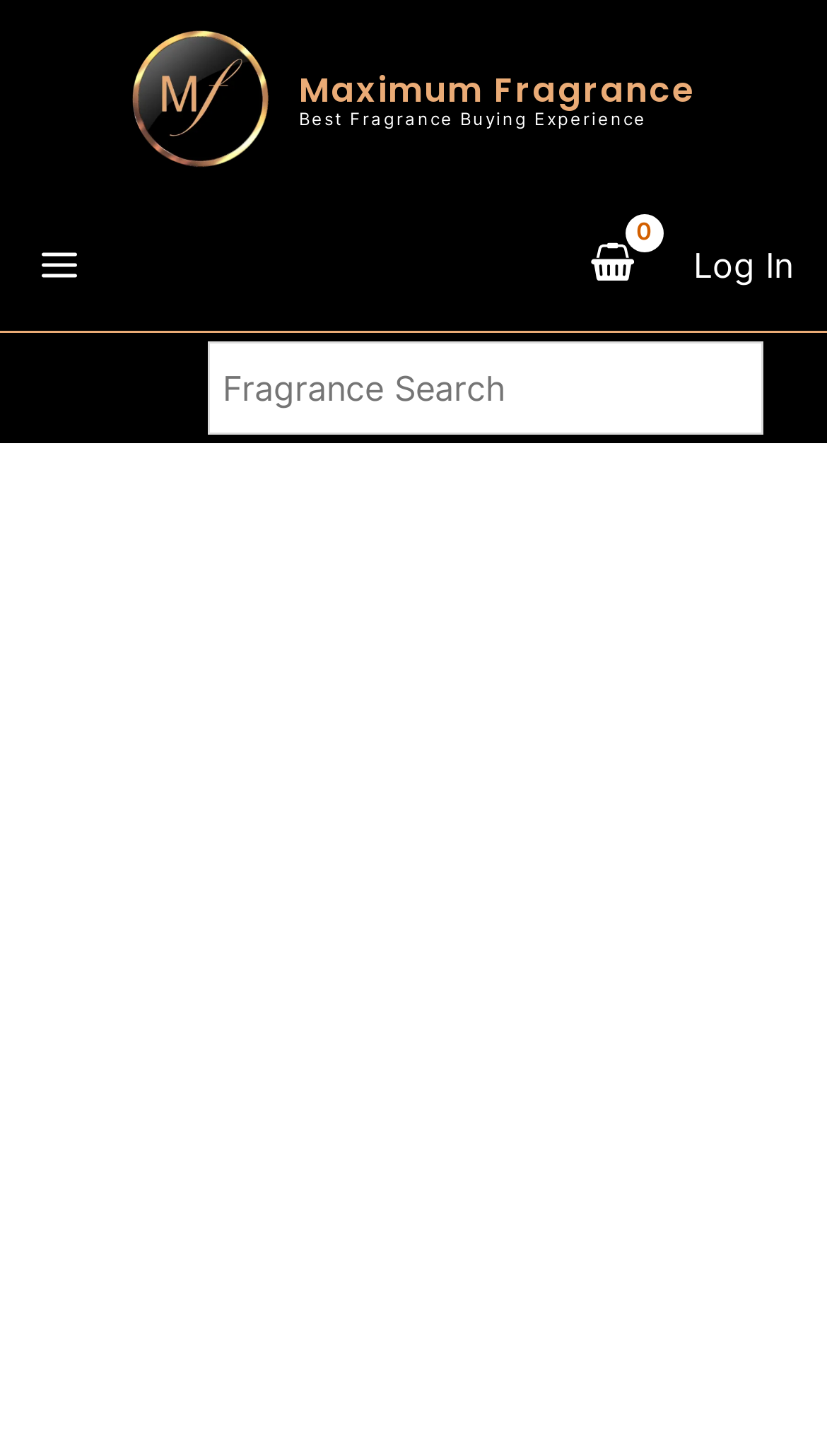What is the function of the button at the top left corner?
Provide a concise answer using a single word or phrase based on the image.

Main Menu